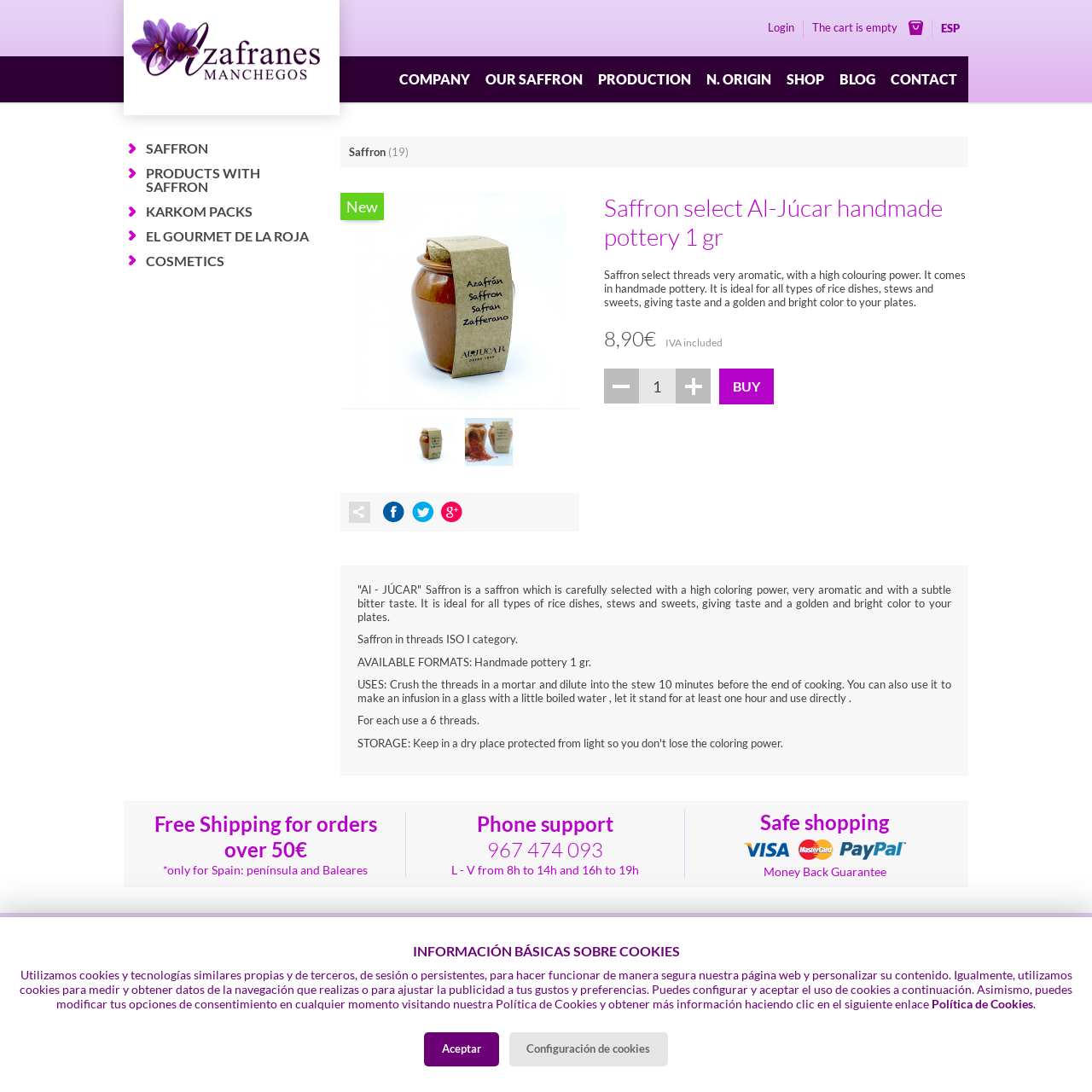Identify the bounding box coordinates of the region that needs to be clicked to carry out this instruction: "View the 'RECENT POSTS' section". Provide these coordinates as four float numbers ranging from 0 to 1, i.e., [left, top, right, bottom].

None